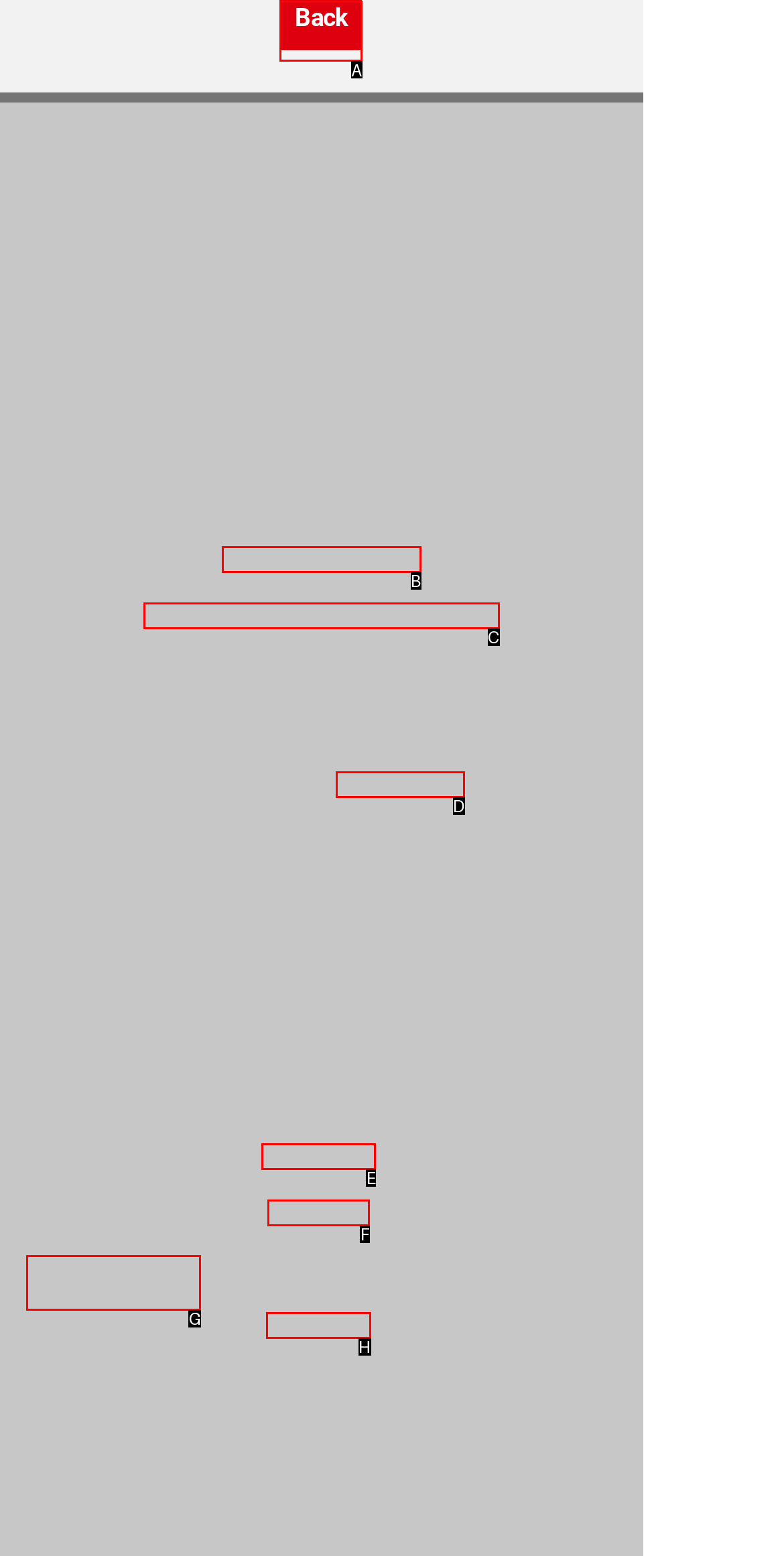Tell me which letter I should select to achieve the following goal: View Corporate Responsibility
Answer with the corresponding letter from the provided options directly.

G